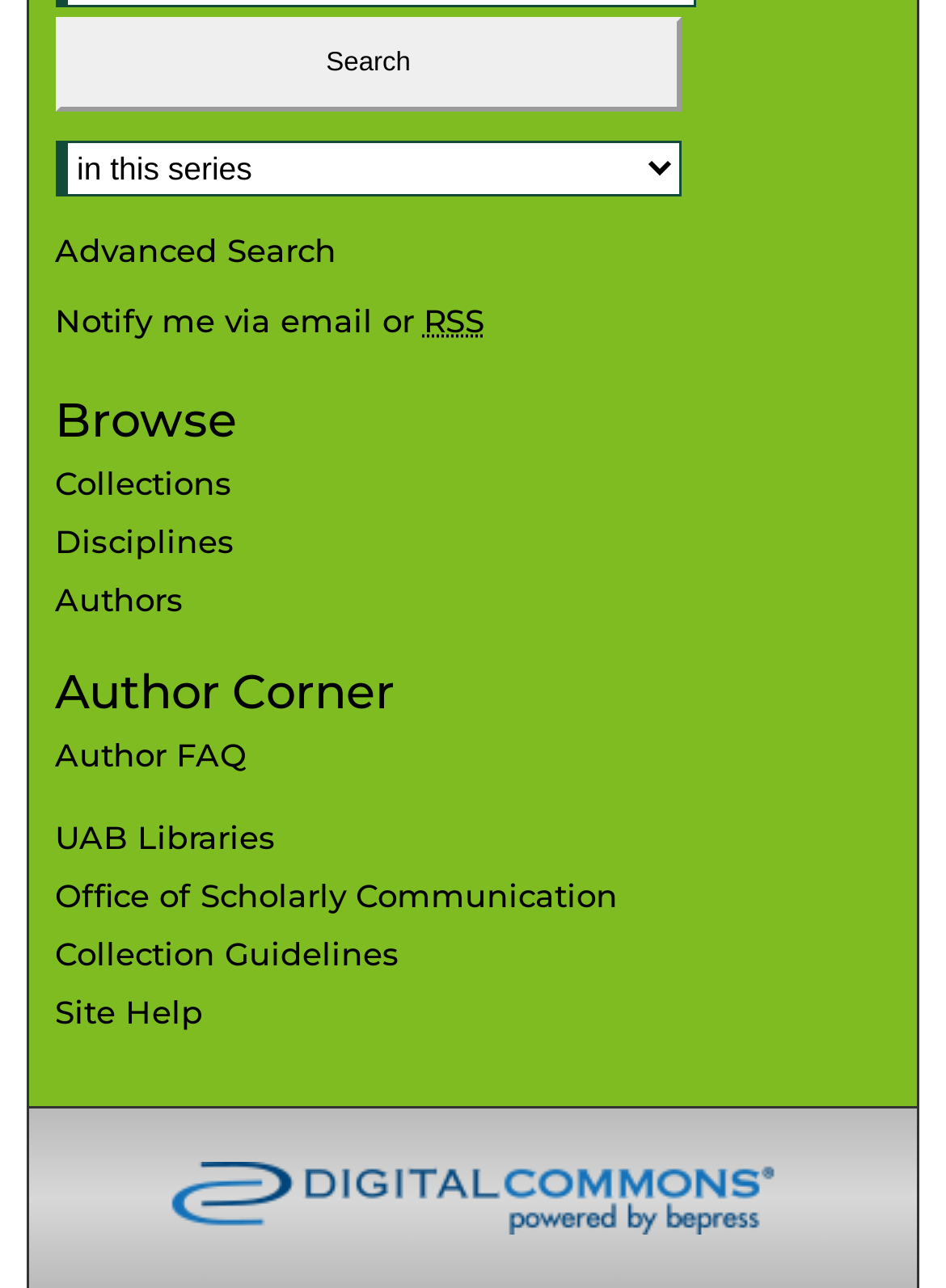Locate the bounding box coordinates of the area where you should click to accomplish the instruction: "Go to Advanced Search".

[0.058, 0.179, 0.356, 0.209]